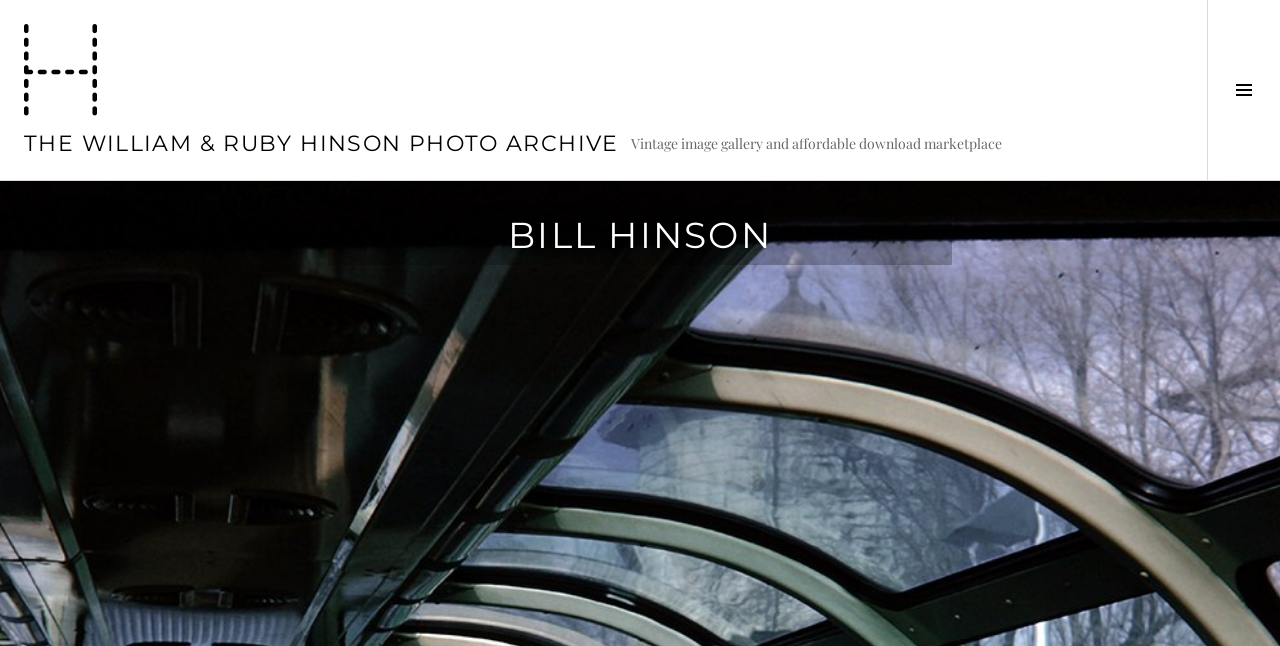Based on the element description Toggle Sidebar, identify the bounding box of the UI element in the given webpage screenshot. The coordinates should be in the format (top-left x, top-left y, bottom-right x, bottom-right y) and must be between 0 and 1.

[0.943, 0.0, 1.0, 0.279]